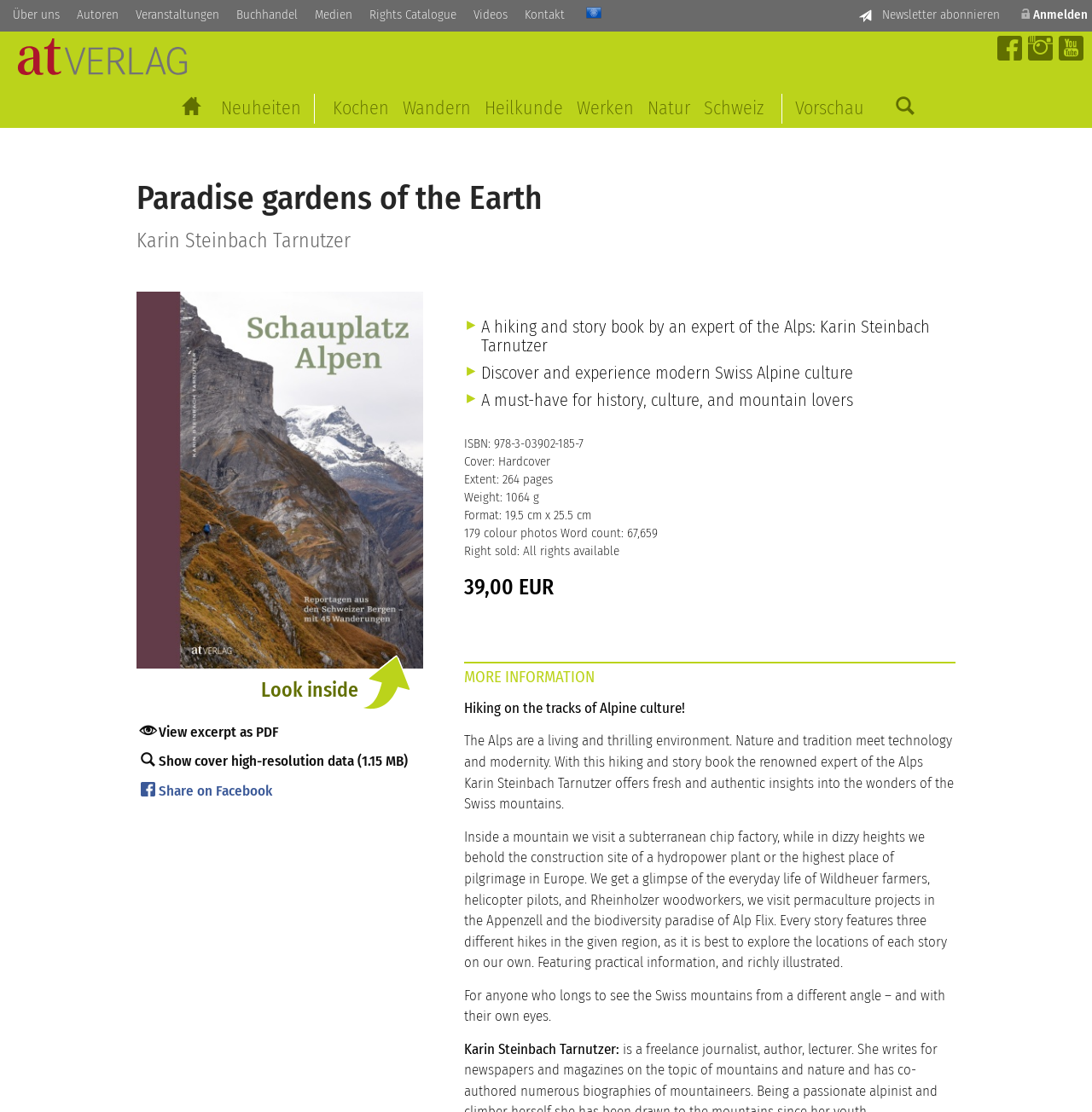Find the bounding box coordinates of the element to click in order to complete the given instruction: "Show cover high-resolution data."

[0.129, 0.676, 0.391, 0.695]